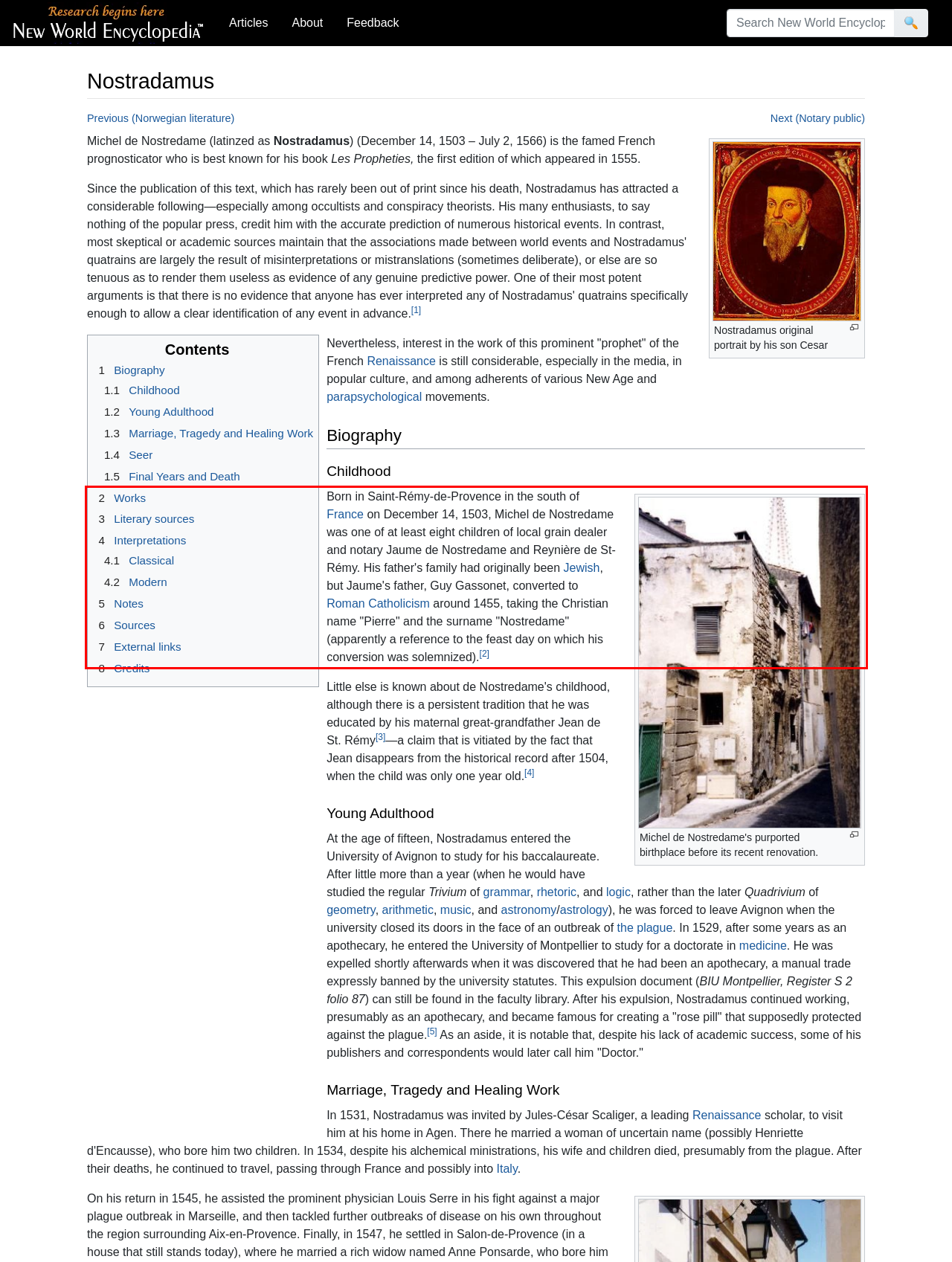Given a screenshot of a webpage containing a red rectangle bounding box, extract and provide the text content found within the red bounding box.

Born in Saint-Rémy-de-Provence in the south of France on December 14, 1503, Michel de Nostredame was one of at least eight children of local grain dealer and notary Jaume de Nostredame and Reynière de St-Rémy. His father's family had originally been Jewish, but Jaume's father, Guy Gassonet, converted to Roman Catholicism around 1455, taking the Christian name "Pierre" and the surname "Nostredame" (apparently a reference to the feast day on which his conversion was solemnized).[2]